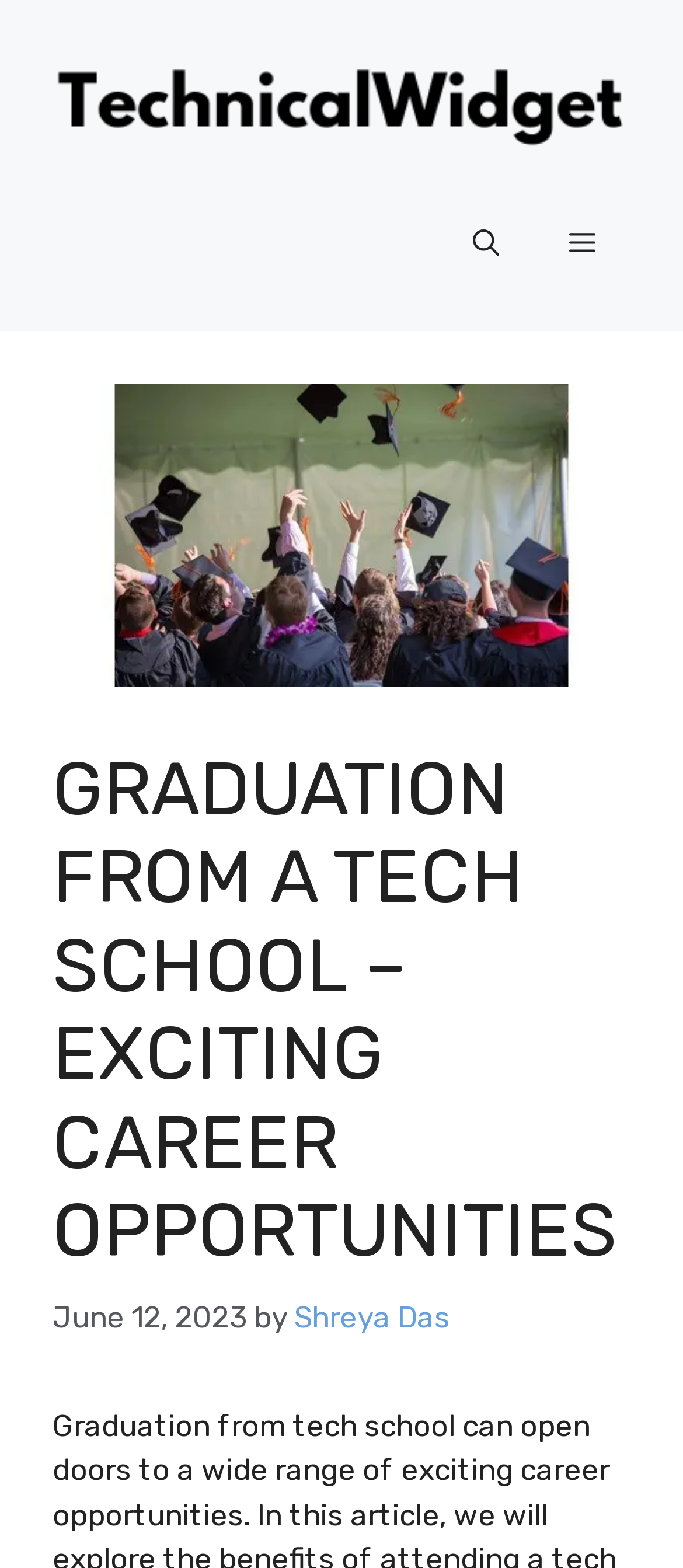How many buttons are in the navigation section?
Ensure your answer is thorough and detailed.

I found the number of buttons in the navigation section by looking at the navigation element, which contains two button elements: 'Open search' and 'Menu'.